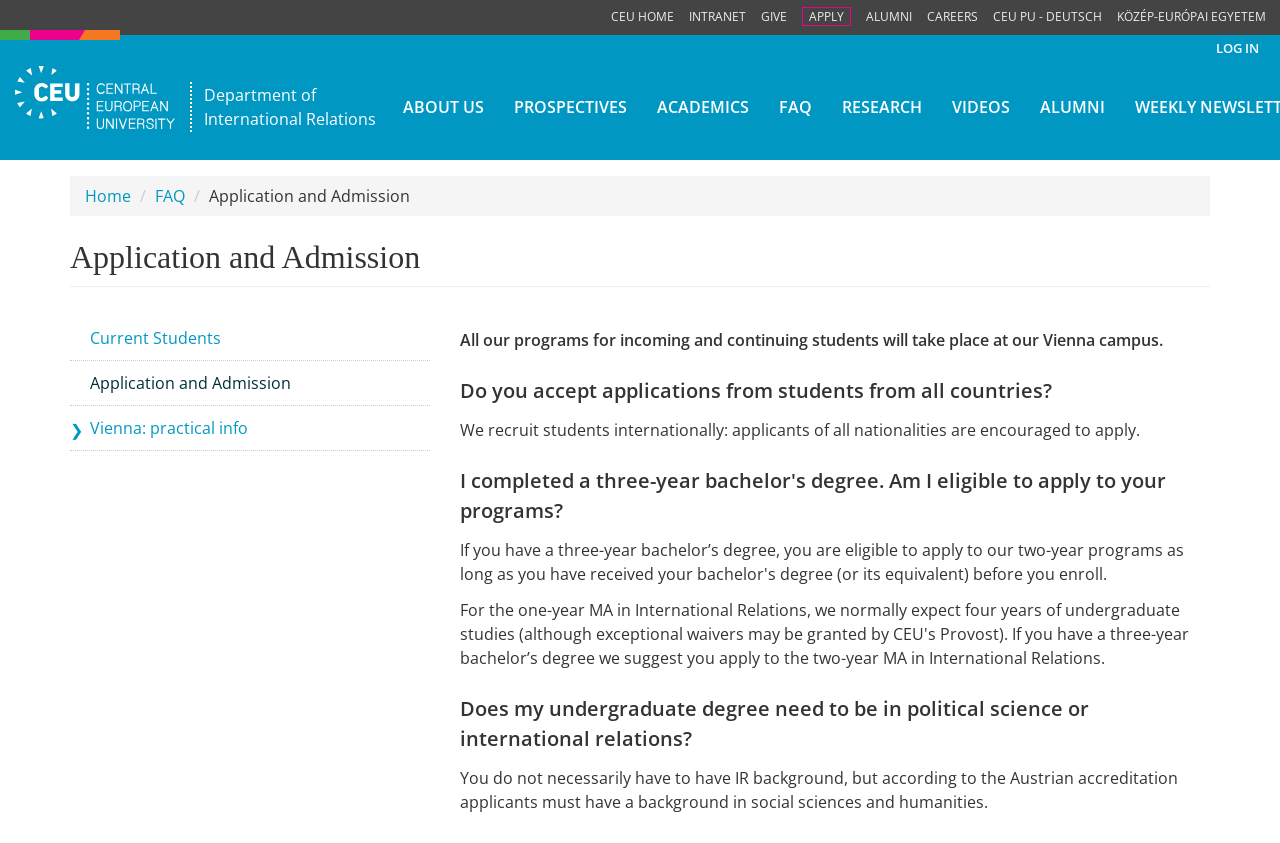How many programs are mentioned on the page?
Refer to the screenshot and respond with a concise word or phrase.

None